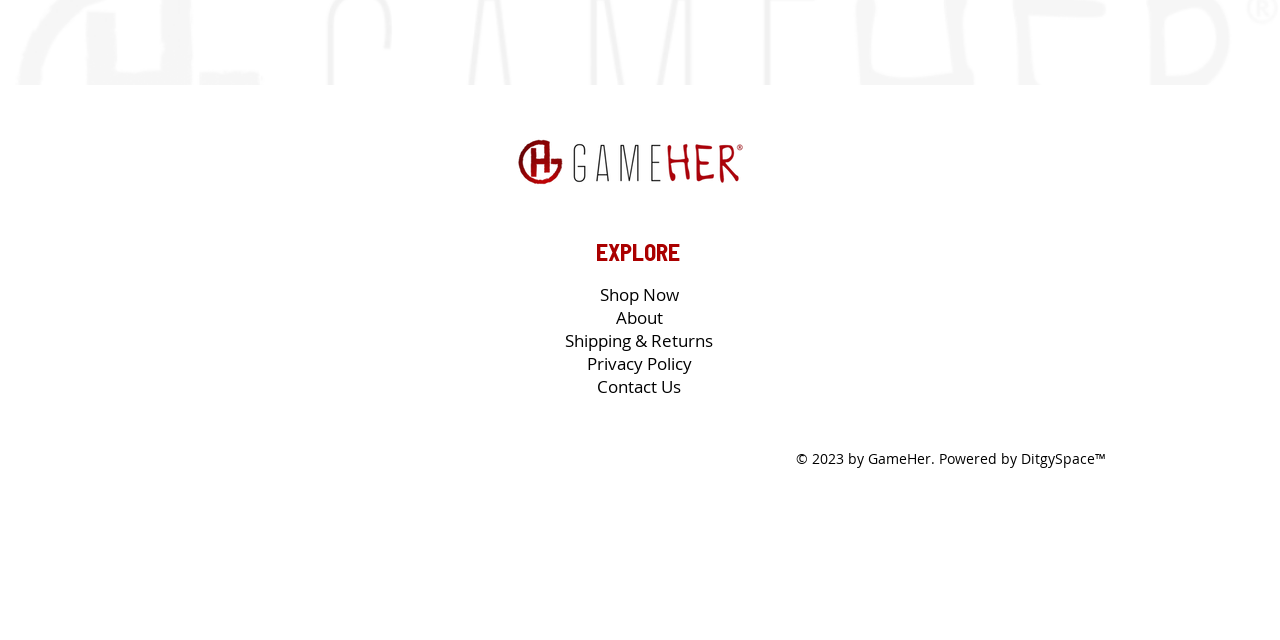Locate the bounding box coordinates for the element described below: "Shipping & Returns". The coordinates must be four float values between 0 and 1, formatted as [left, top, right, bottom].

[0.441, 0.52, 0.557, 0.548]